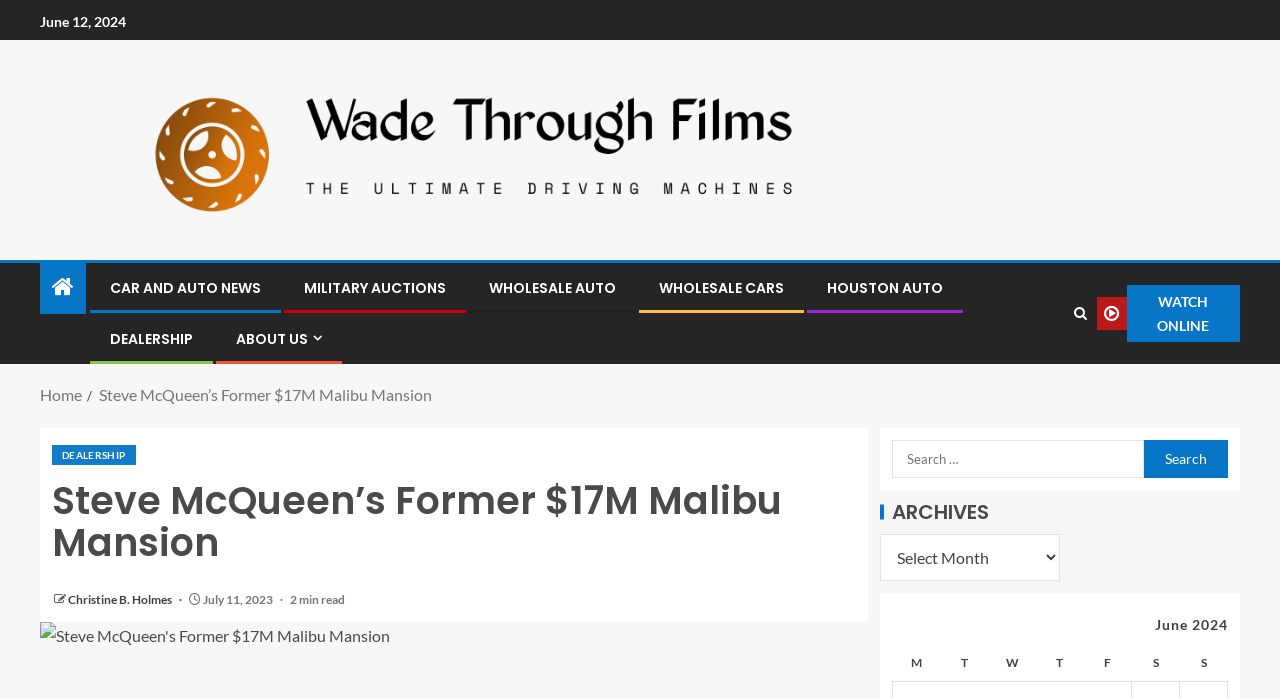Find the bounding box coordinates of the clickable area required to complete the following action: "Click on the 'DEALERSHIP' link".

[0.041, 0.637, 0.106, 0.666]